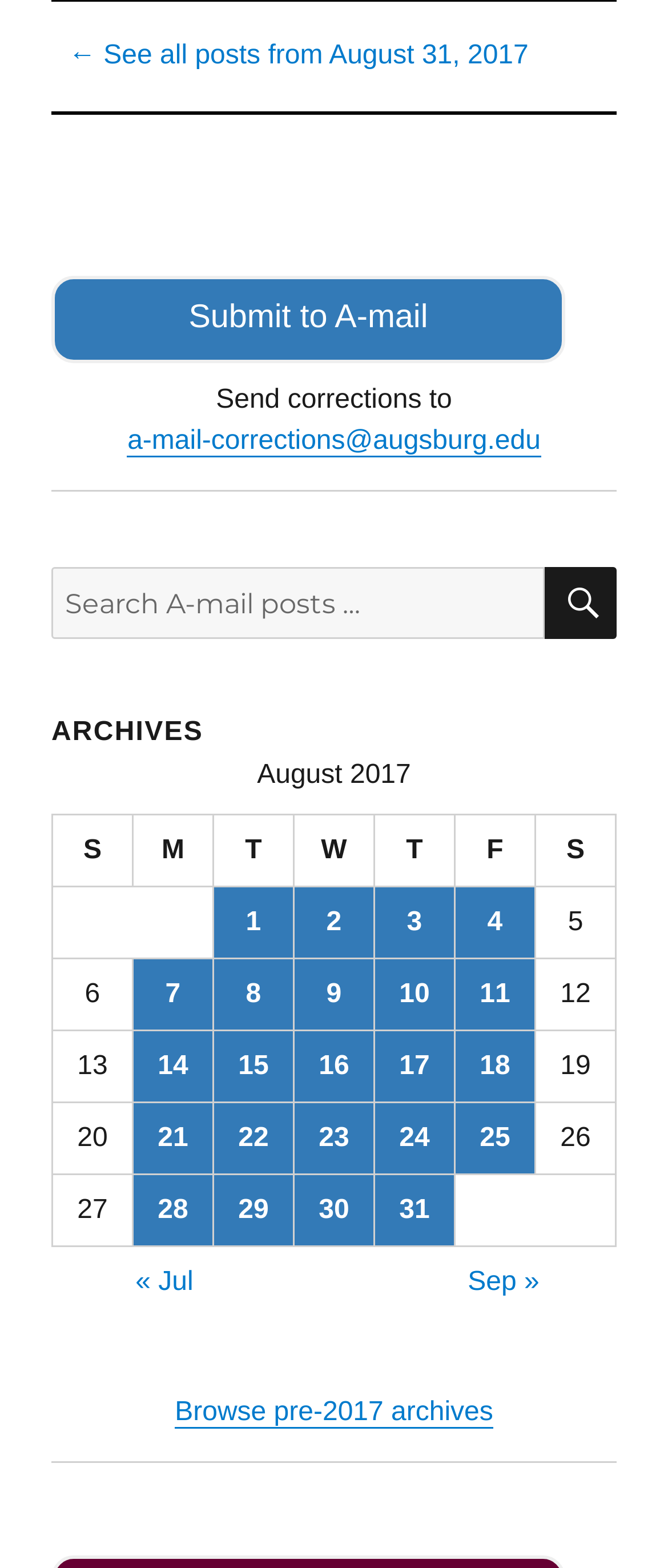Could you find the bounding box coordinates of the clickable area to complete this instruction: "Submit to A-mail"?

[0.077, 0.176, 0.846, 0.231]